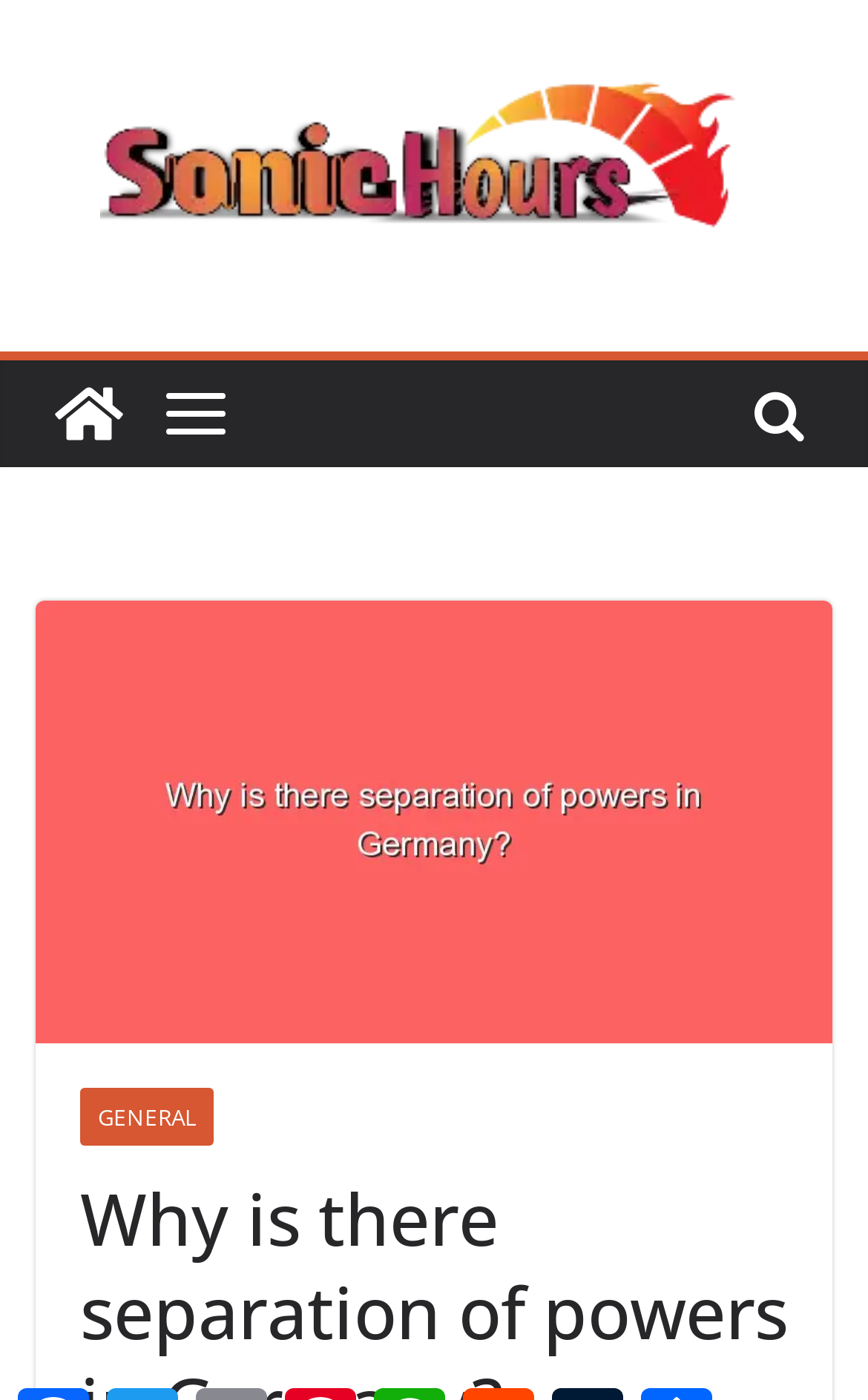Give a one-word or short phrase answer to the question: 
How many images are on the webpage?

4